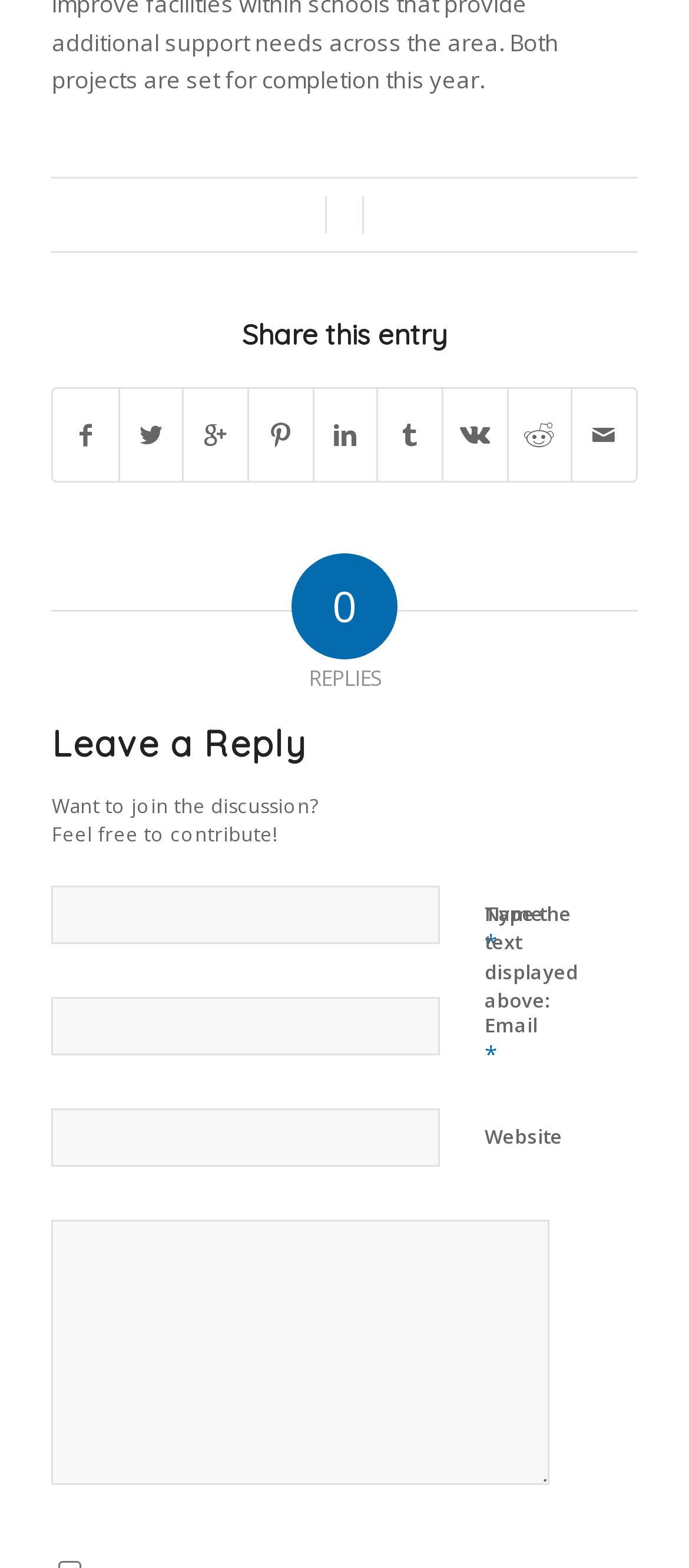What is the purpose of the 'Type the text displayed above:' field?
Using the visual information, respond with a single word or phrase.

Captcha